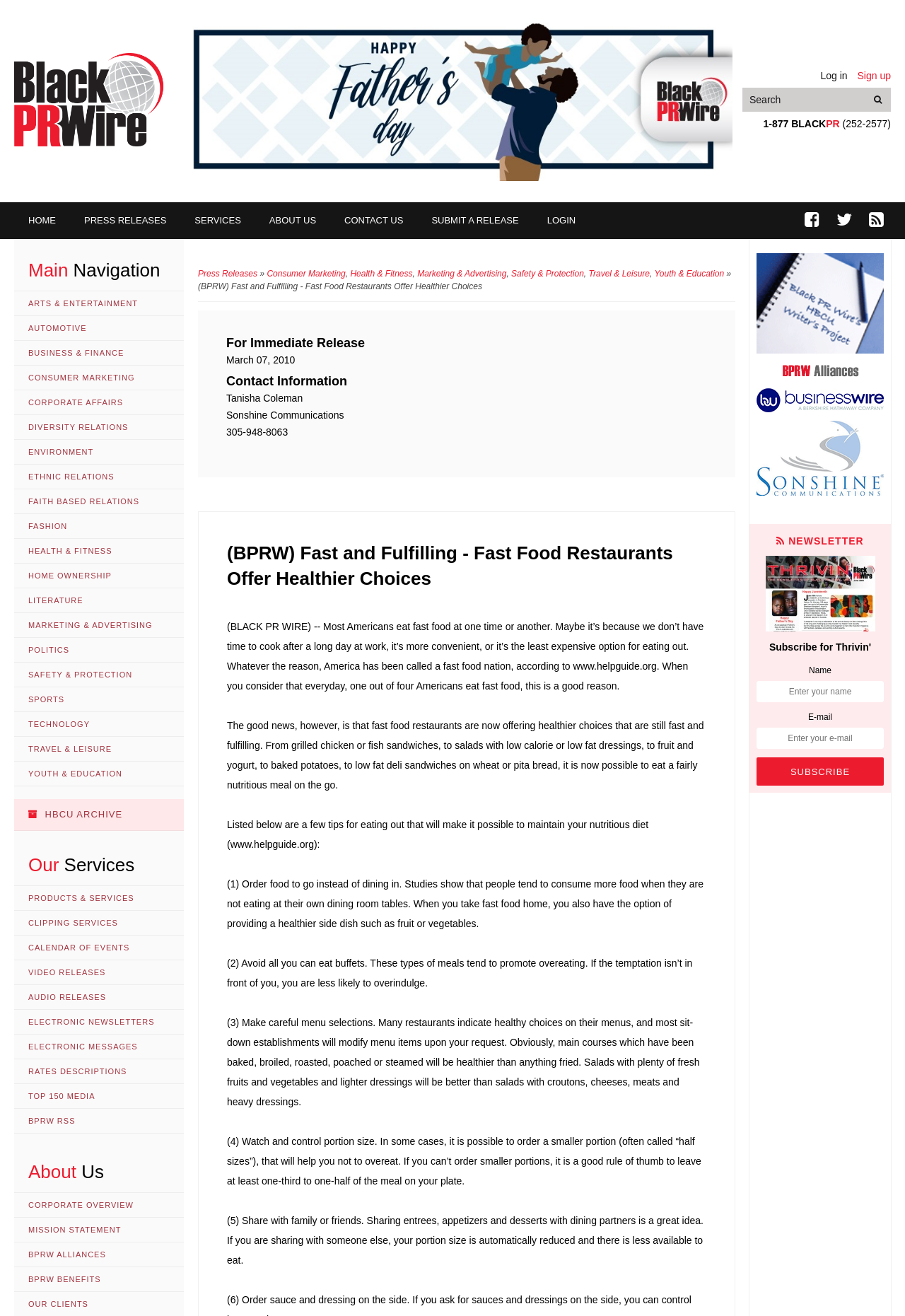Answer the question below in one word or phrase:
What is the purpose of the 'Search' button?

To search for press releases or articles